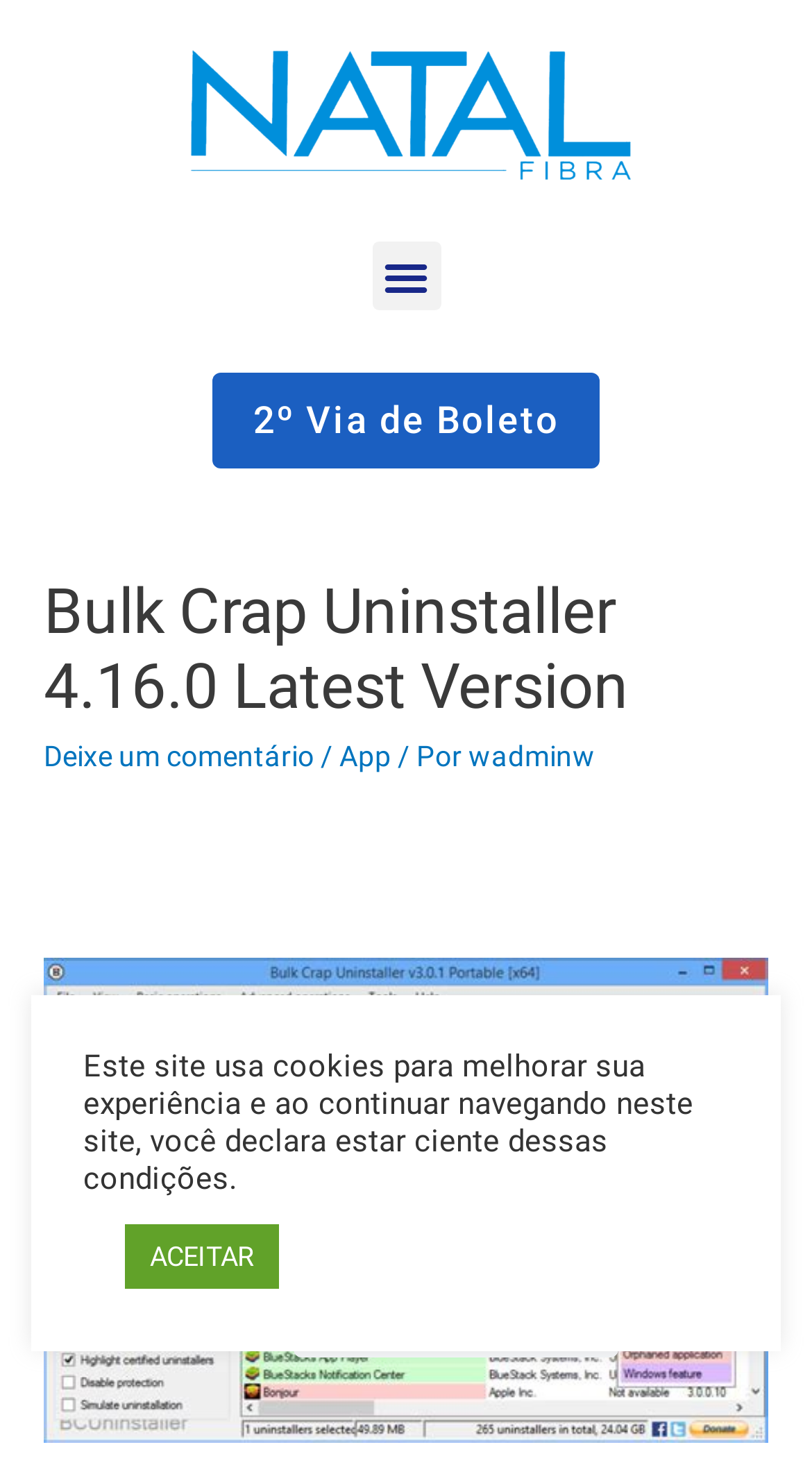Please answer the following question using a single word or phrase: 
What is the text above the 'ACEITAR' button?

Este site usa cookies para melhorar sua experiência...